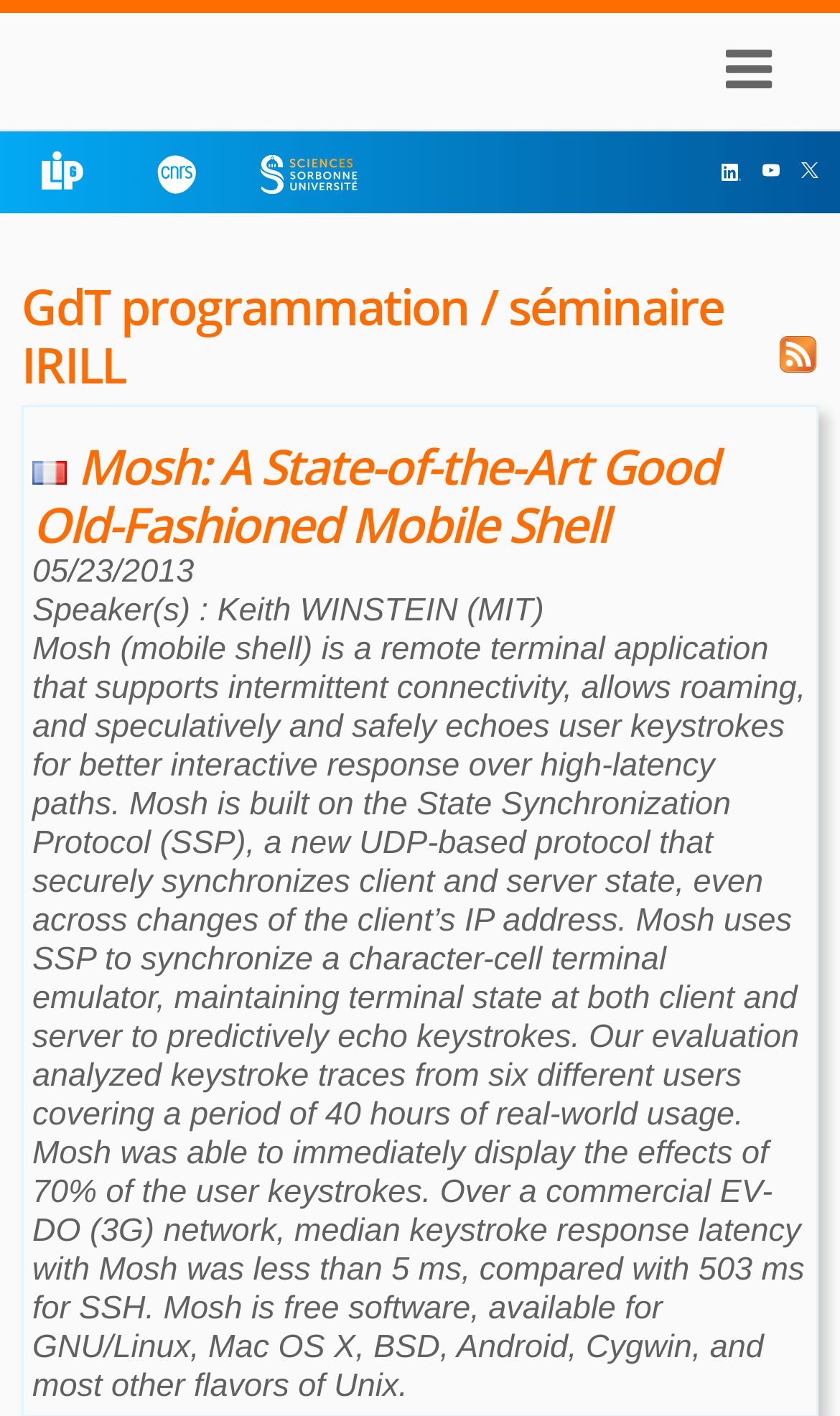Extract the bounding box coordinates for the HTML element that matches this description: "title="Follow on X"". The coordinates should be four float numbers between 0 and 1, i.e., [left, top, right, bottom].

[0.954, 0.114, 0.974, 0.126]